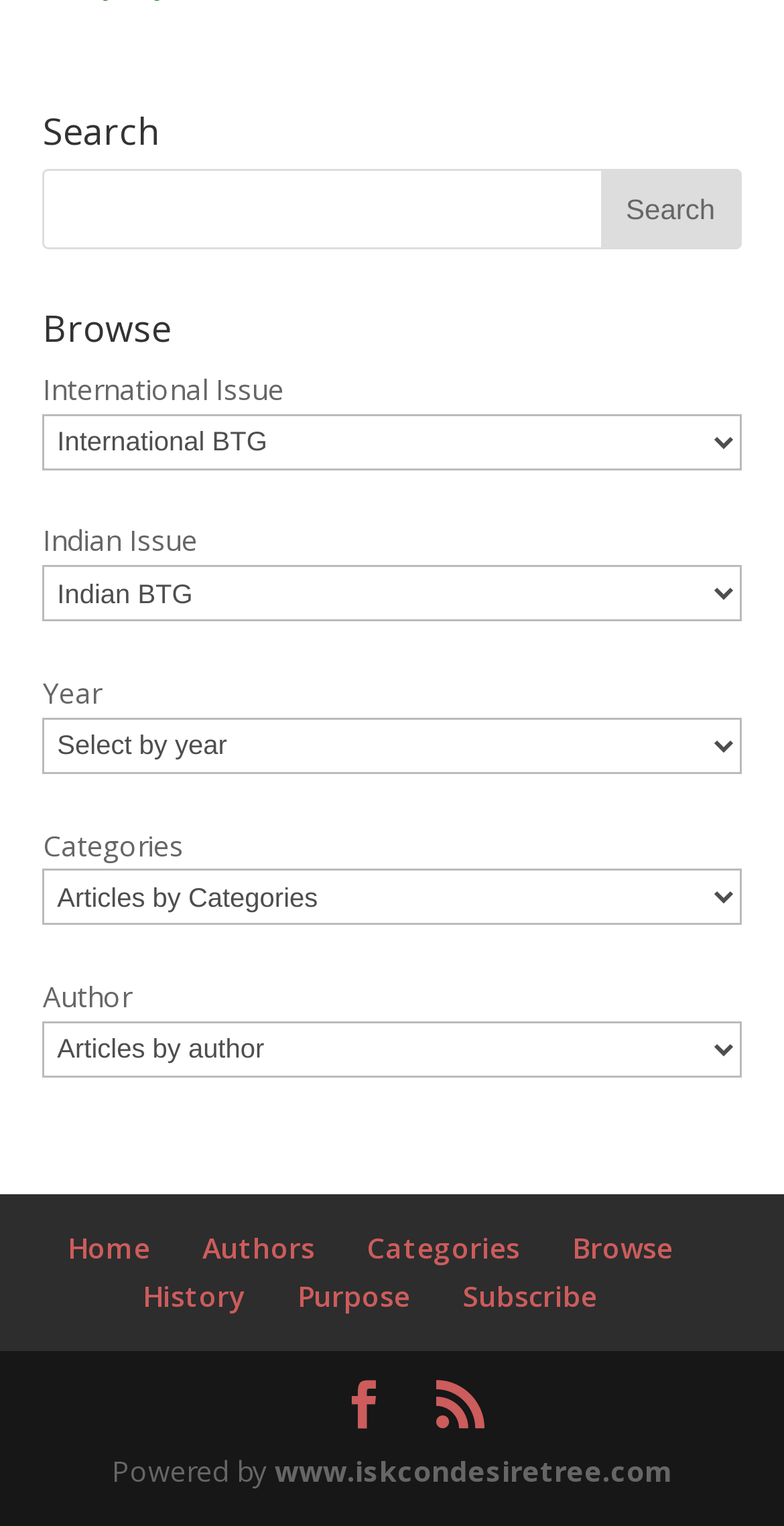Please answer the following query using a single word or phrase: 
What categories can users browse by?

International Issue, Indian Issue, etc.